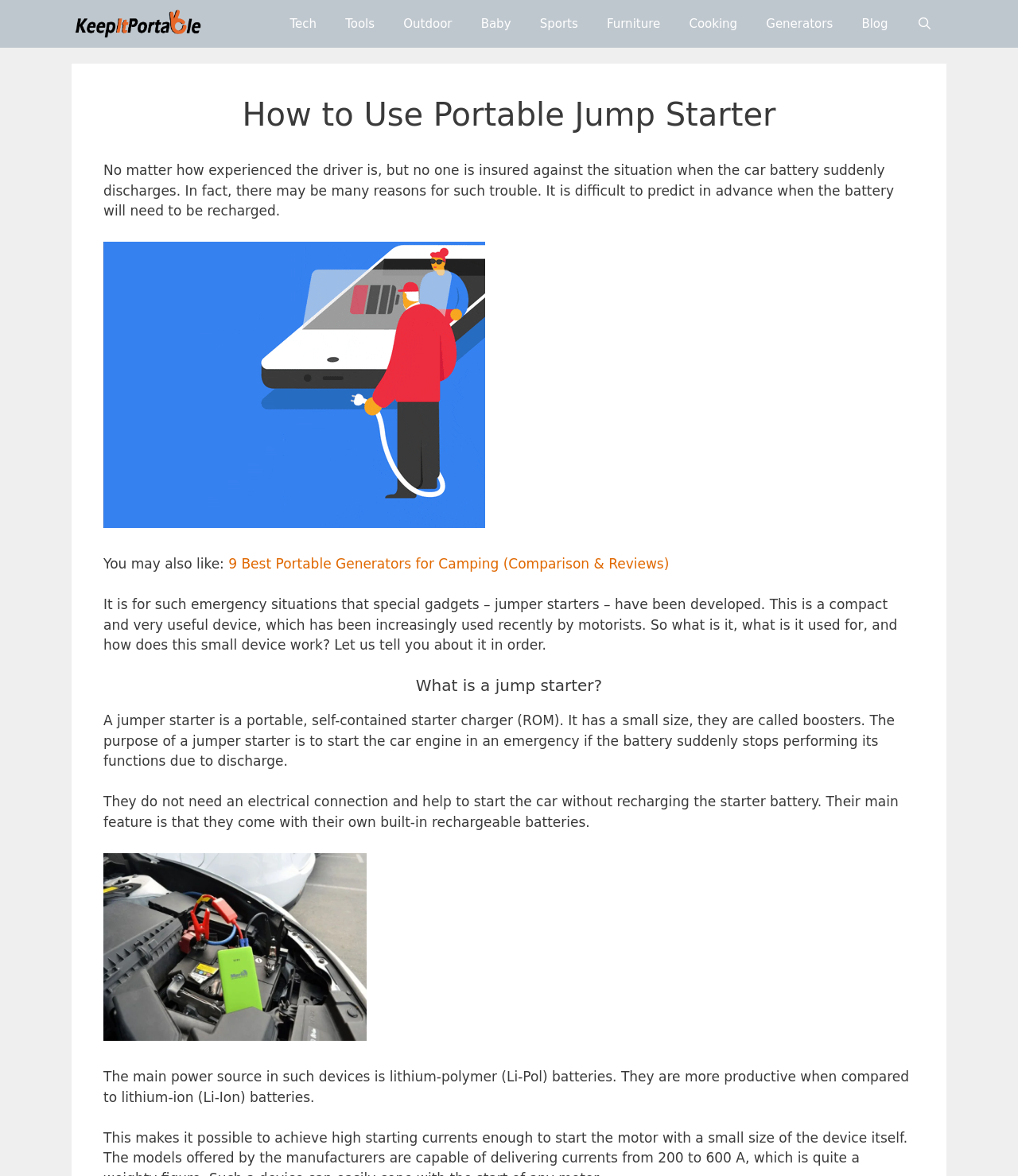Identify the bounding box coordinates of the specific part of the webpage to click to complete this instruction: "Click on the 'Tech' link".

[0.271, 0.0, 0.325, 0.041]